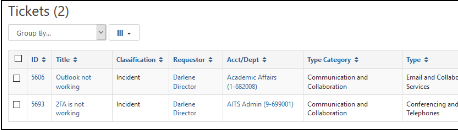Who is the requestor of ID 5603?
Provide a well-explained and detailed answer to the question.

I can find the requestor of ID 5603 by looking at the 'Requestor' column in the table, which shows that the requestor of the ticket with ID 5603 is 'Director, AITS Admin (6-8980X)'.